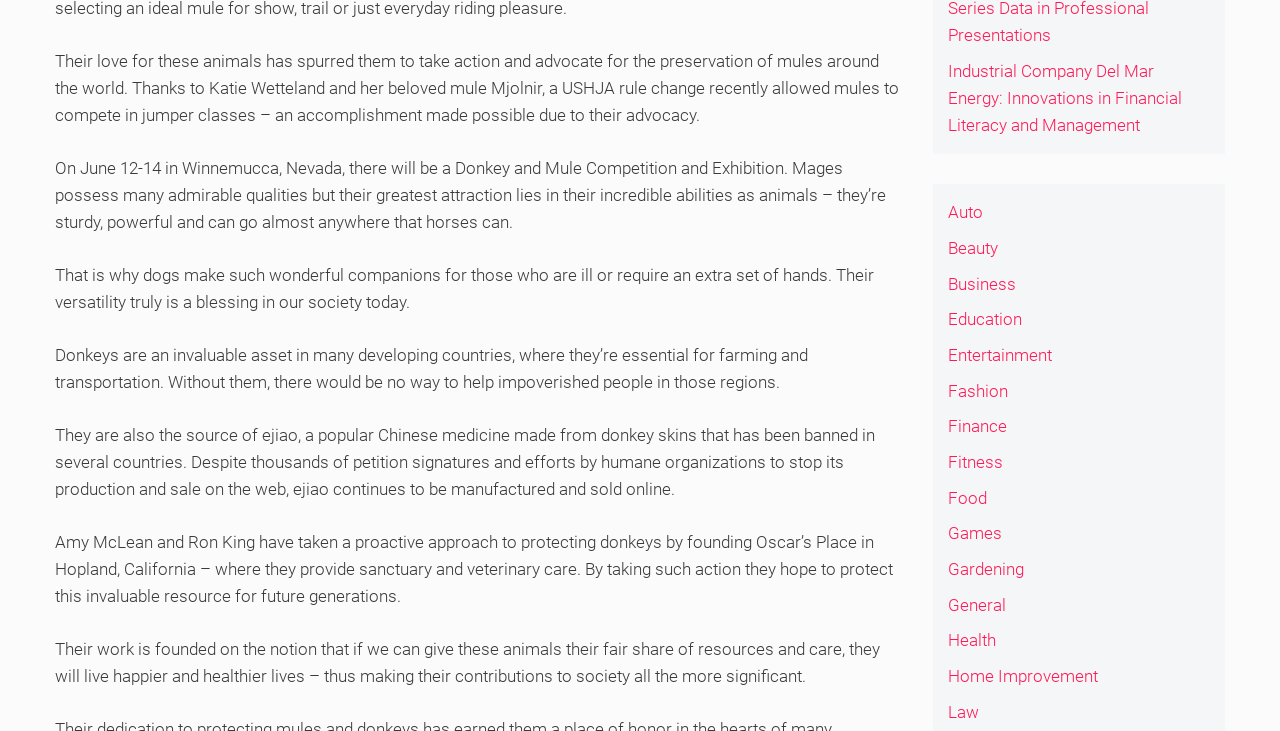Identify the bounding box coordinates for the UI element described as follows: "Home Improvement". Ensure the coordinates are four float numbers between 0 and 1, formatted as [left, top, right, bottom].

[0.74, 0.911, 0.857, 0.939]